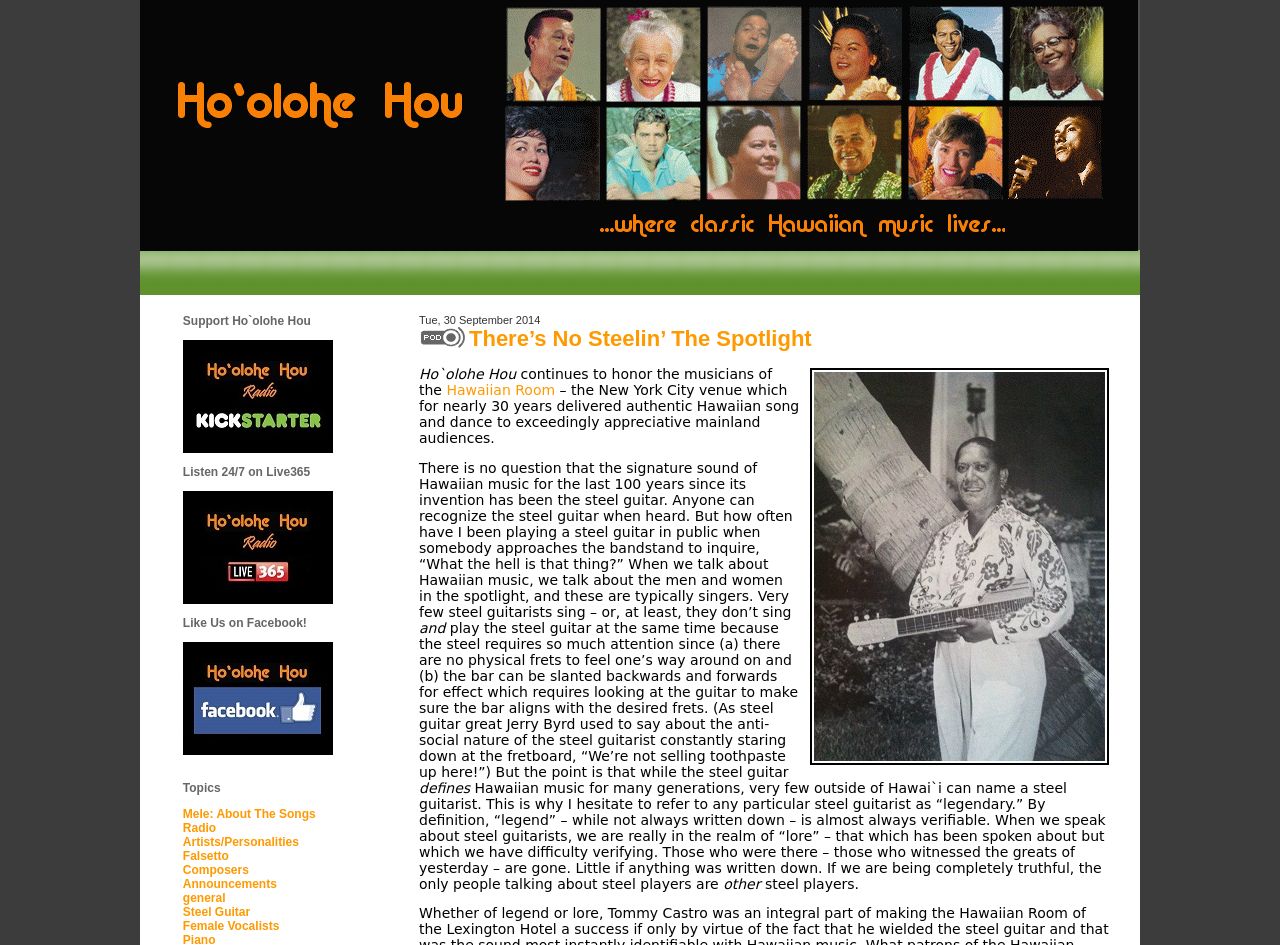Specify the bounding box coordinates of the area that needs to be clicked to achieve the following instruction: "Click the 'There’s No Steelin’ The Spotlight' link".

[0.366, 0.345, 0.634, 0.371]